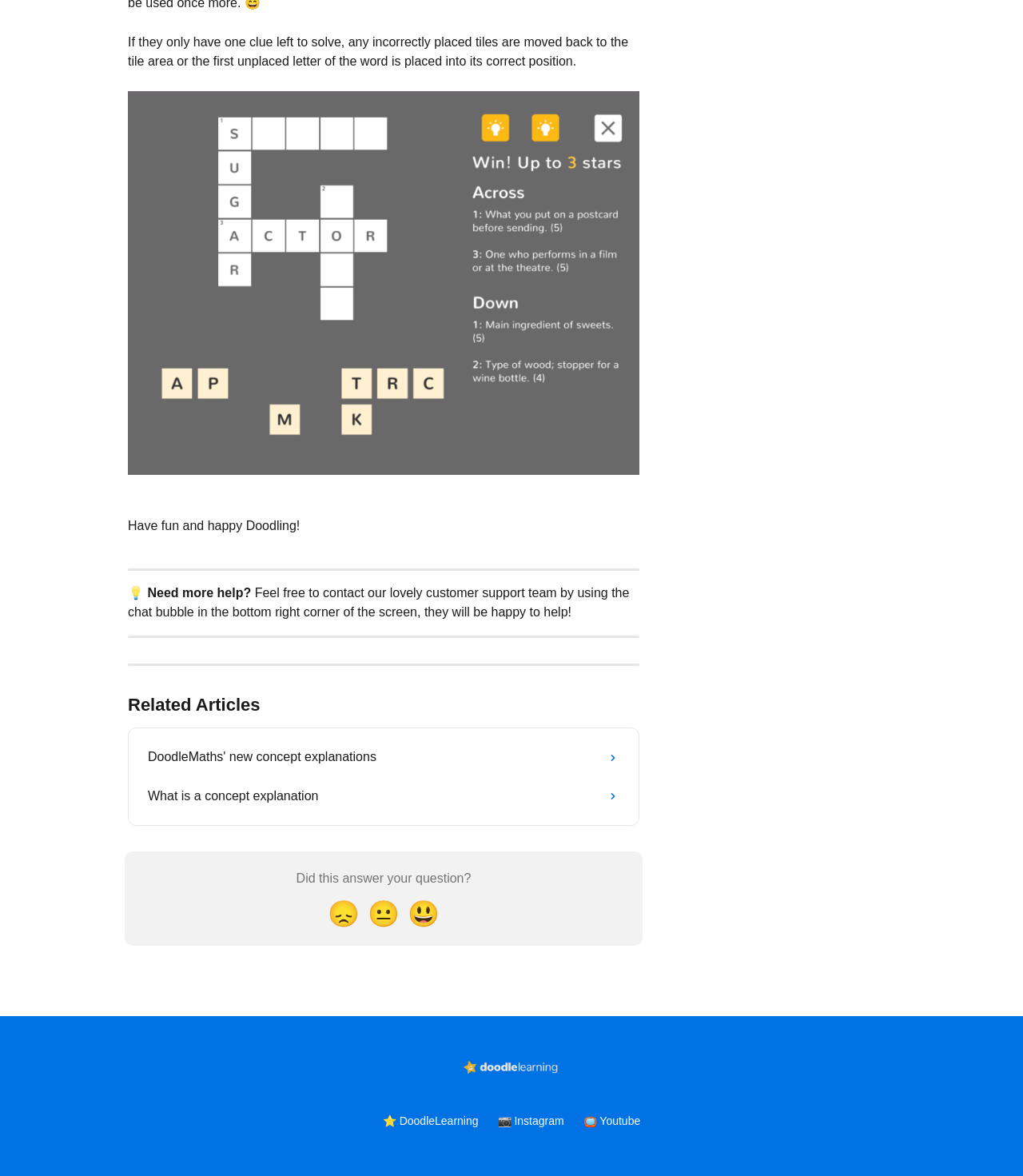How many reaction buttons are there?
Use the information from the image to give a detailed answer to the question.

At the bottom of the webpage, there are three reaction buttons: Disappointed Reaction, Neutral Reaction, and Smiley Reaction. These buttons are used to provide feedback on the helpfulness of the webpage.